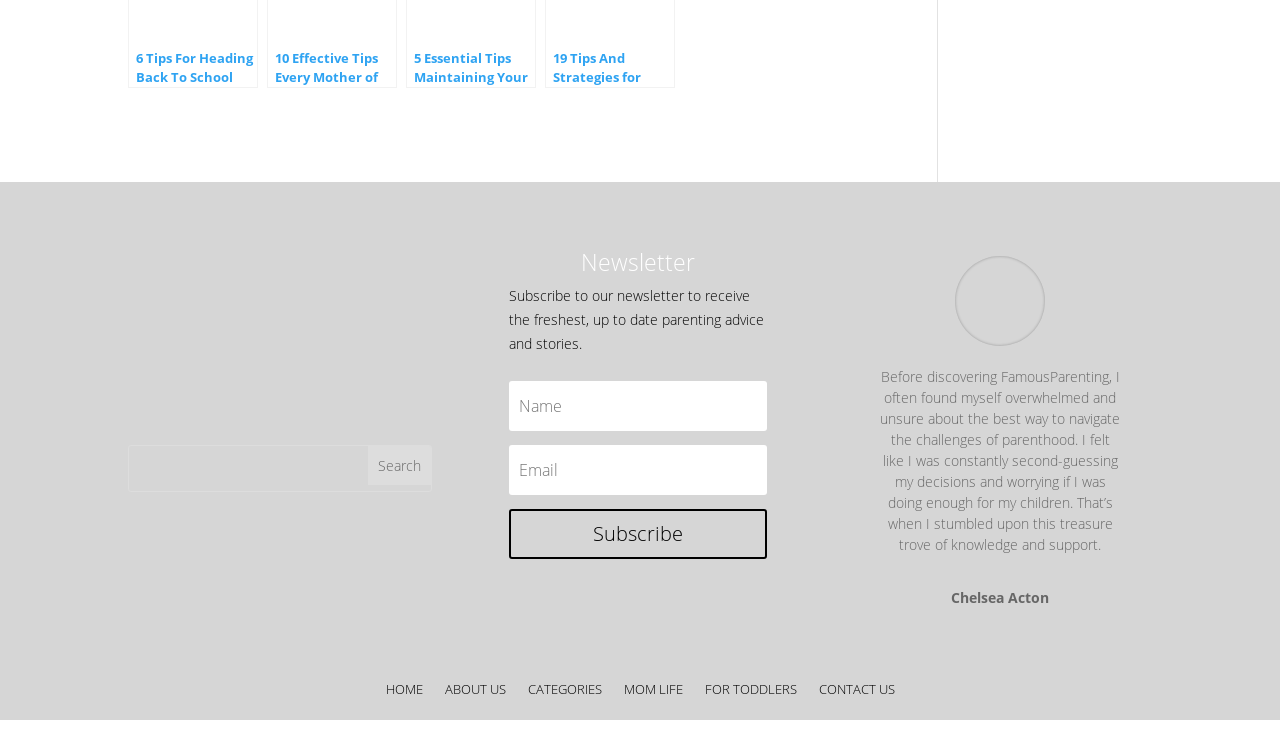What are the main categories of the website?
Look at the image and provide a detailed response to the question.

The main categories of the website are located at the bottom of the webpage, and they are represented as links. The categories include HOME, ABOUT US, CATEGORIES, MOM LIFE, FOR TODDLERS, and CONTACT US.